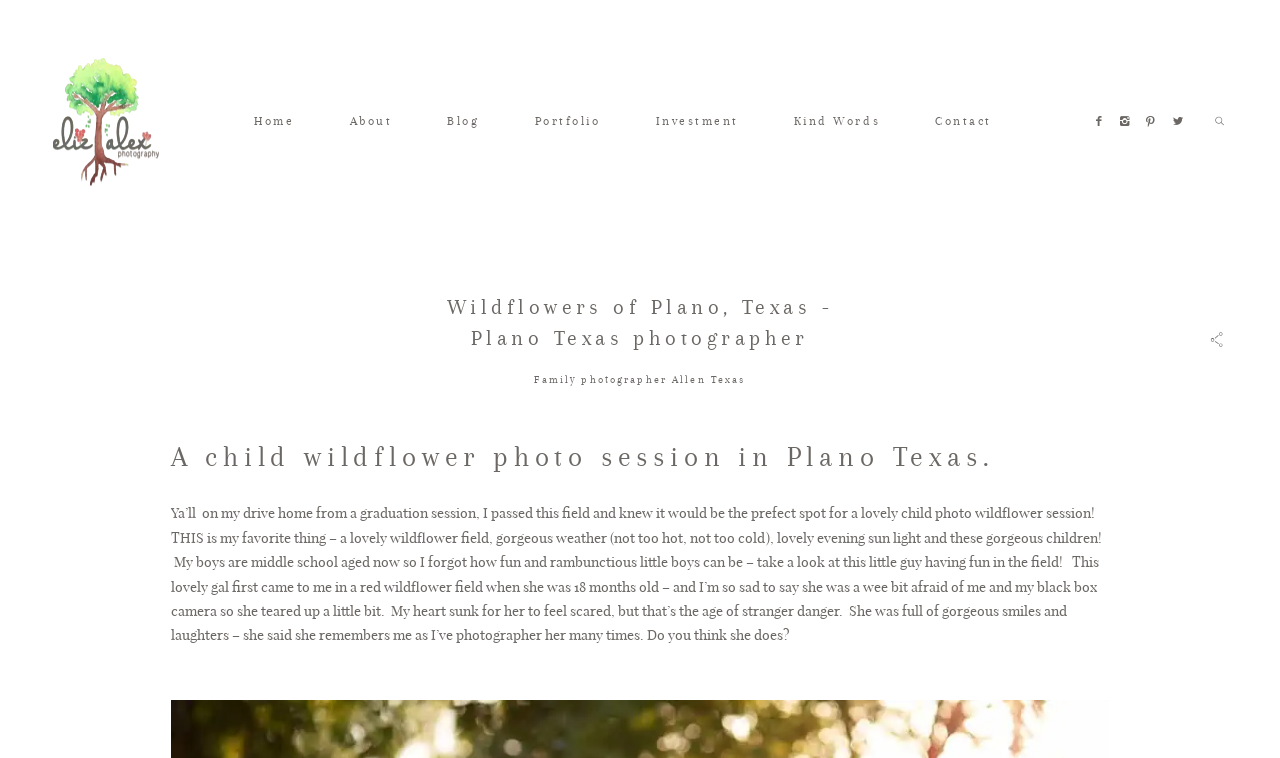Given the element description "Family photographer Allen Texas", identify the bounding box of the corresponding UI element.

[0.418, 0.494, 0.582, 0.508]